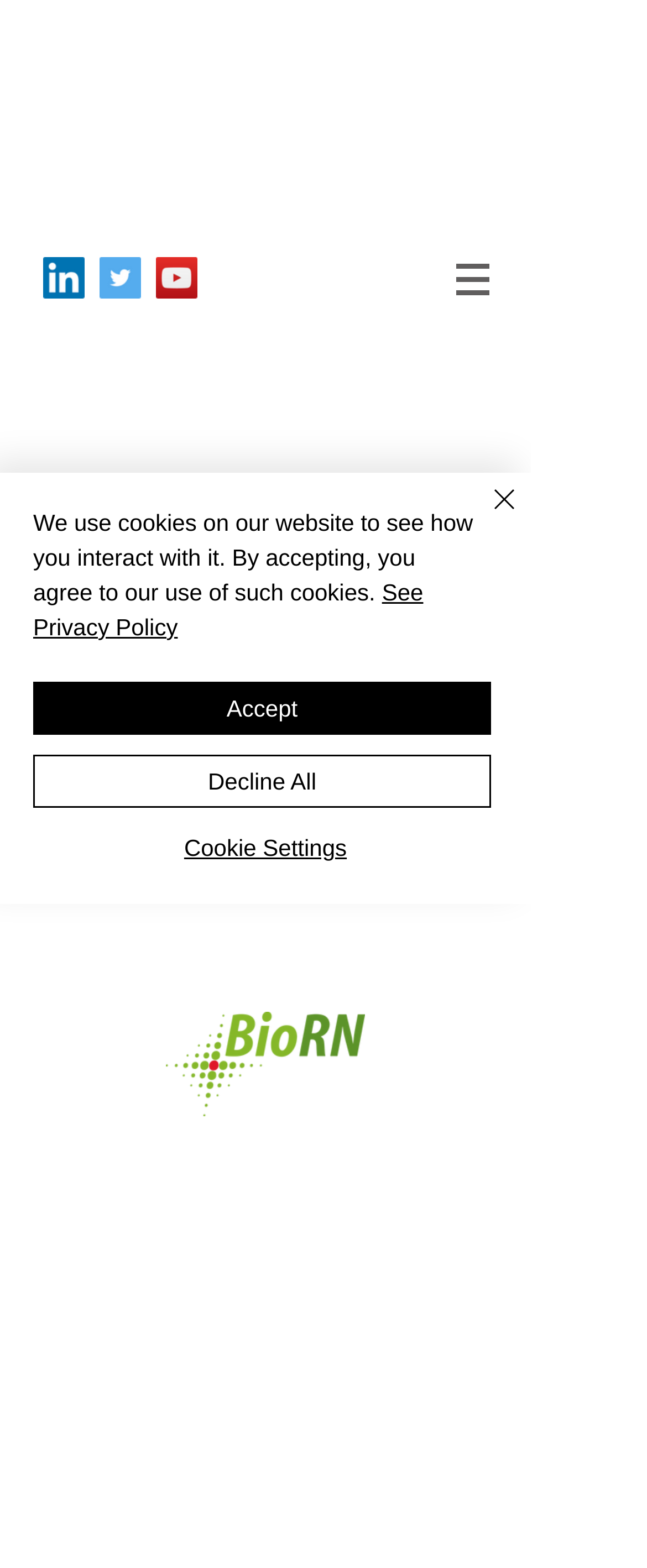How many buttons are there in the cookie alert? Refer to the image and provide a one-word or short phrase answer.

4